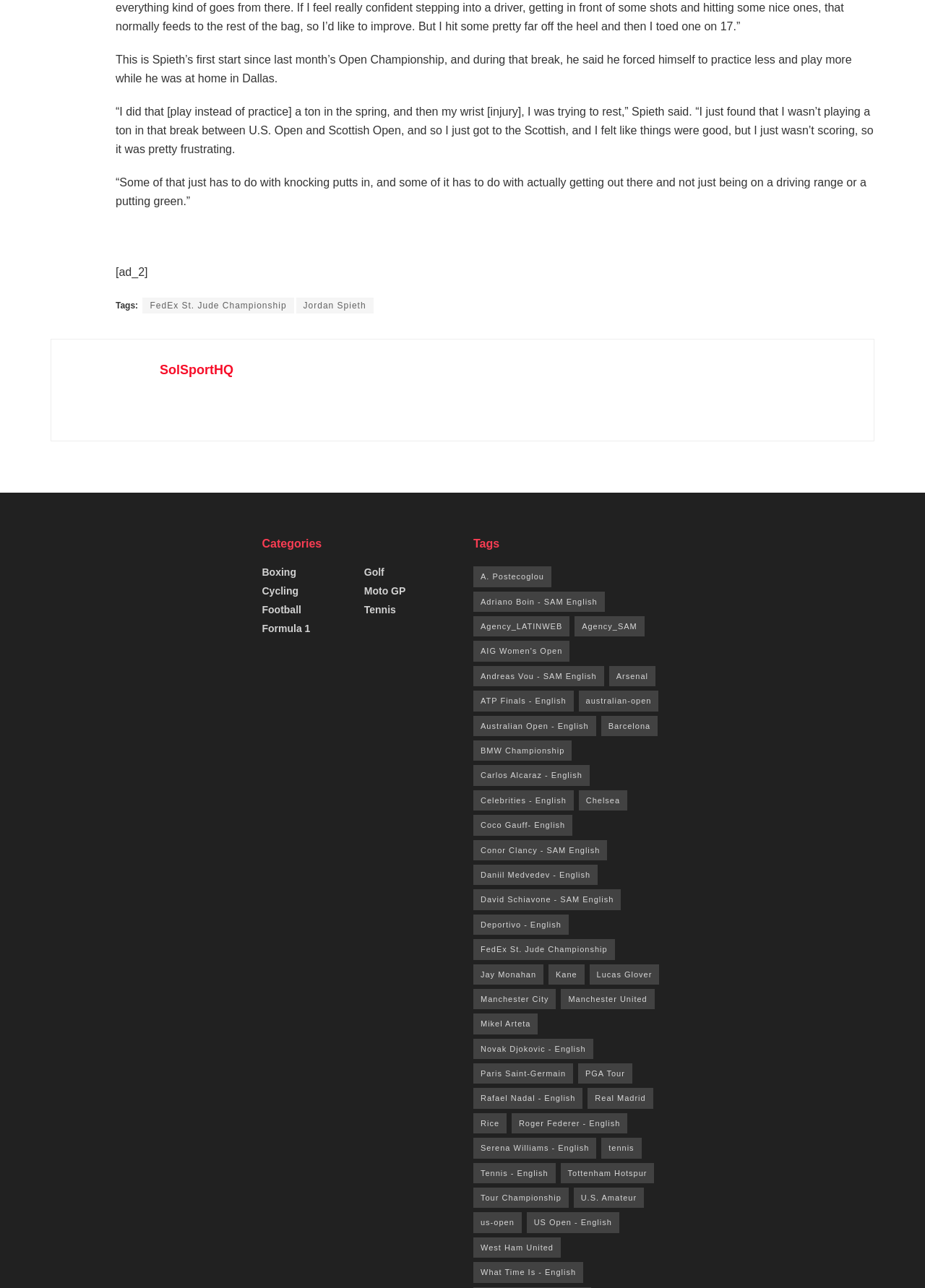What is the category of the article?
Use the screenshot to answer the question with a single word or phrase.

Golf